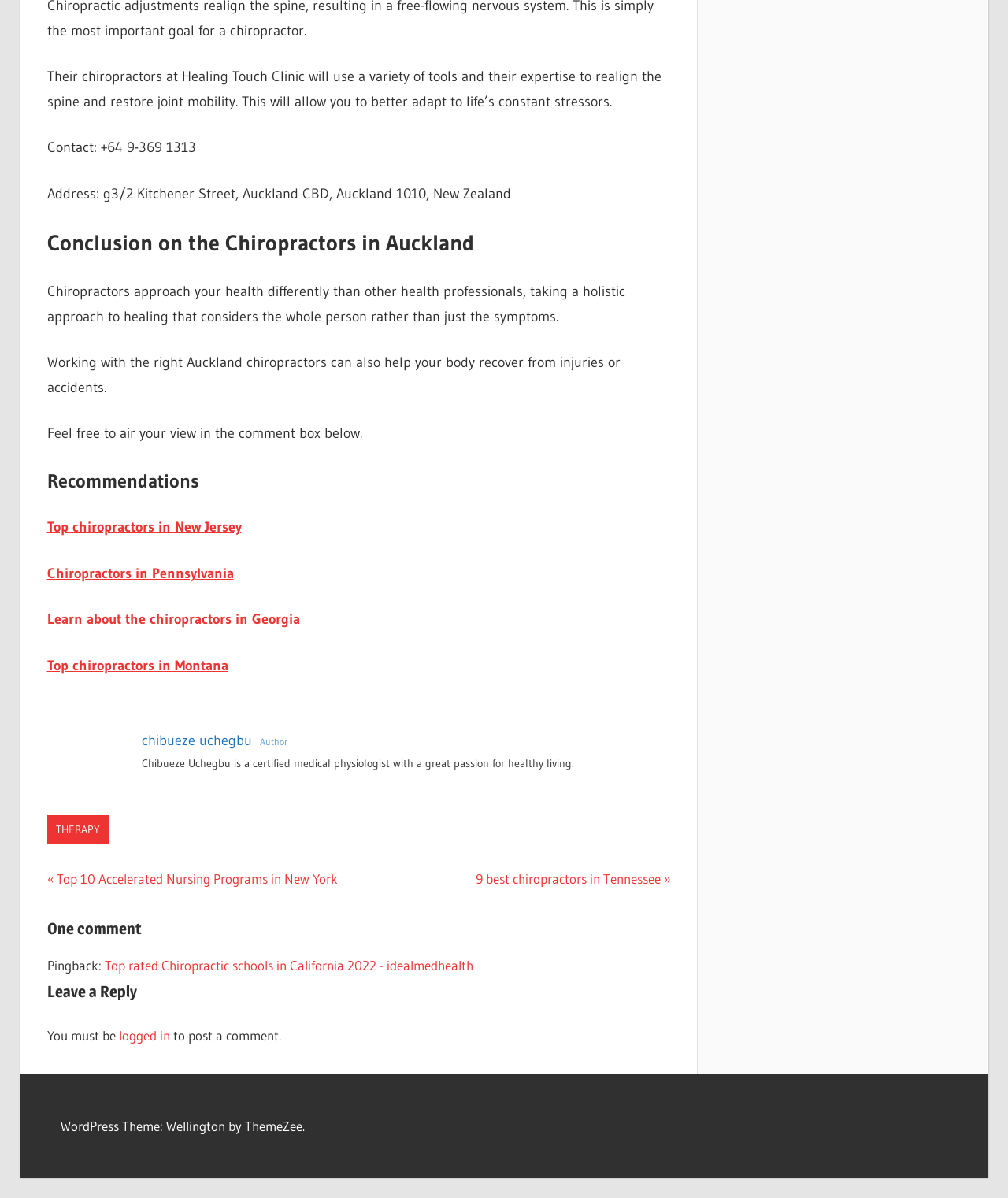Respond with a single word or short phrase to the following question: 
What is the address of the Healing Touch Clinic?

g3/2 Kitchener Street, Auckland CBD, Auckland 1010, New Zealand